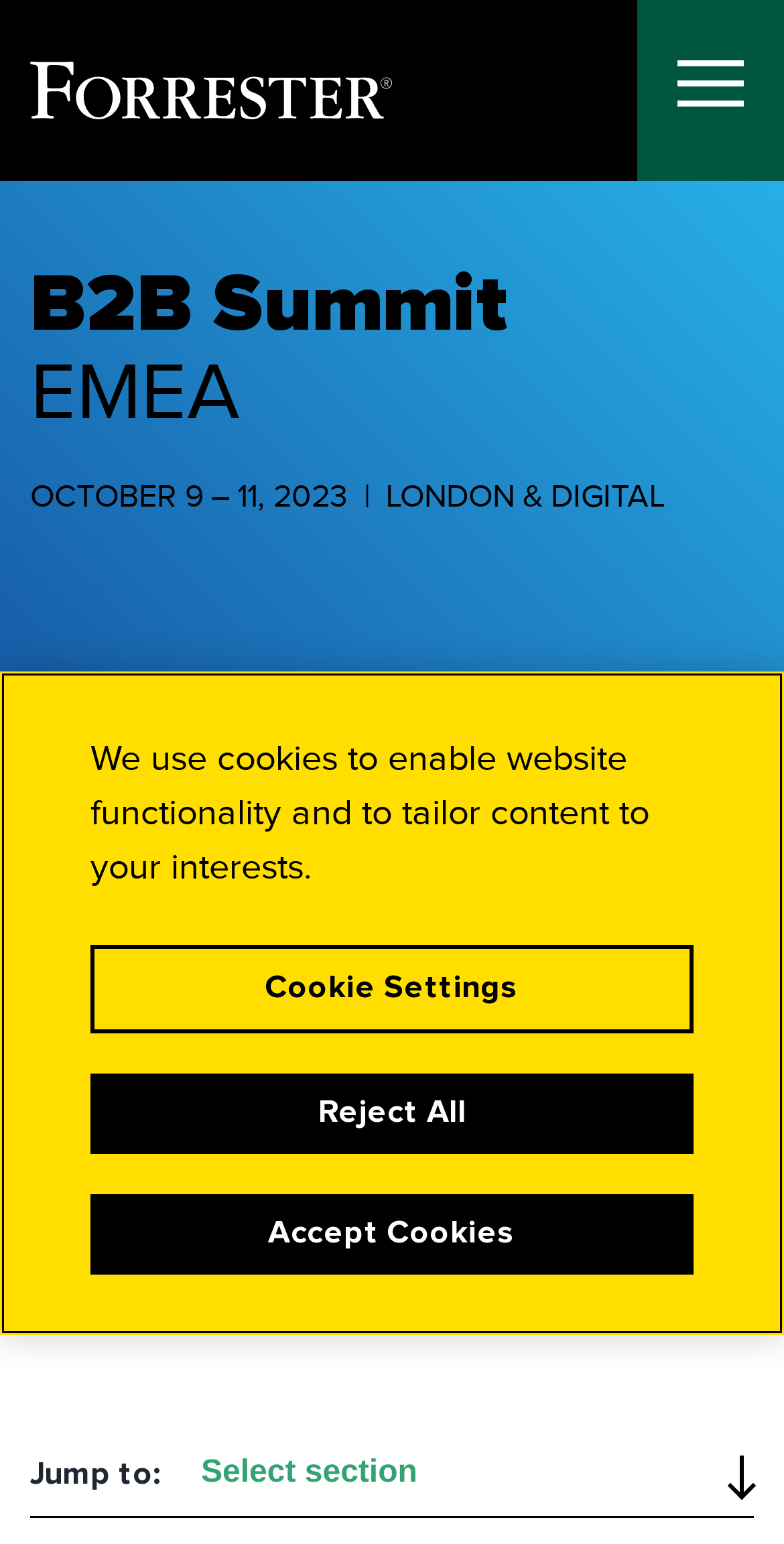What is the logo displayed on the webpage?
Please ensure your answer to the question is detailed and covers all necessary aspects.

I found the answer by looking at the image element that says 'Forrester logo'. This indicates that the logo displayed on the webpage is the Forrester logo.